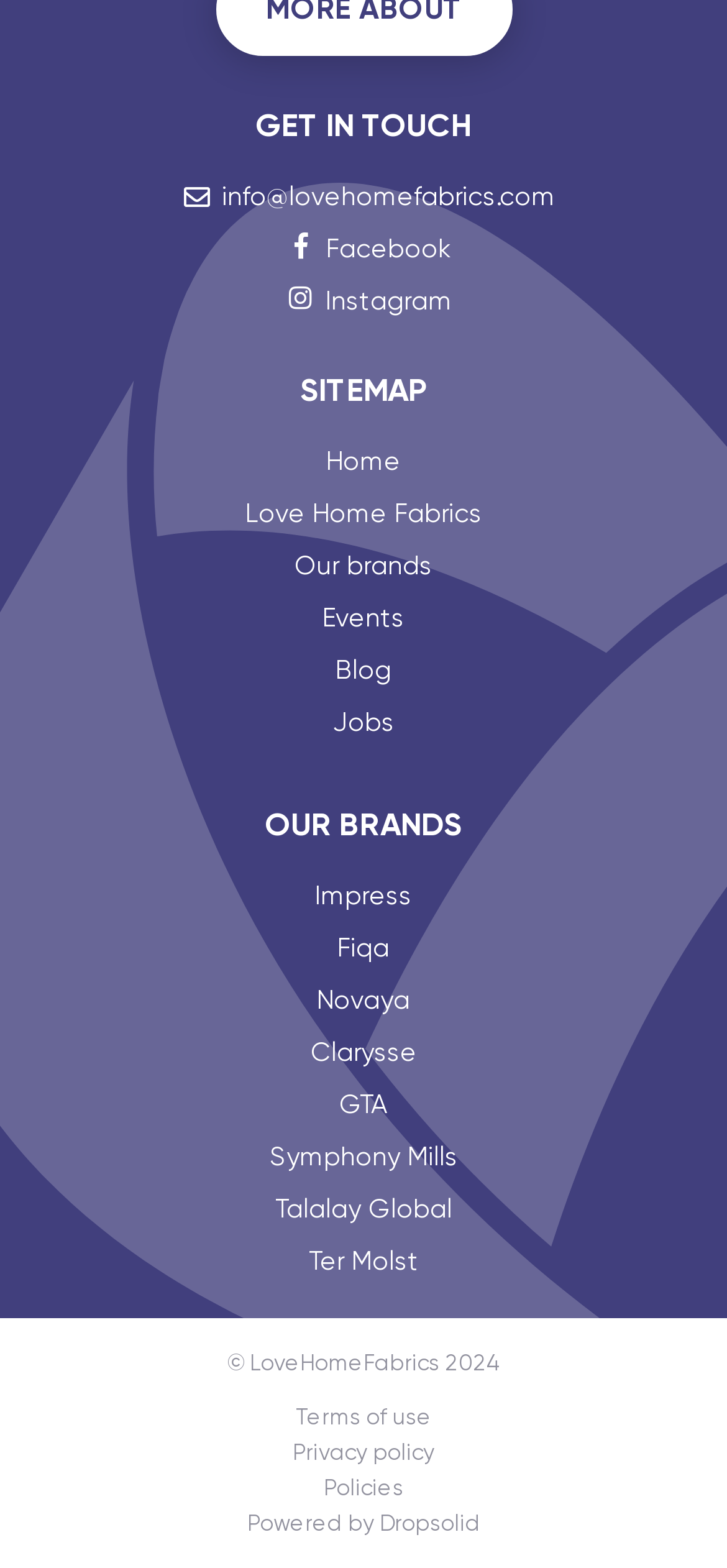How many social media platforms are listed?
Look at the webpage screenshot and answer the question with a detailed explanation.

The social media platforms are listed under the 'GET IN TOUCH' heading. There are three links provided, which are Facebook, Instagram, and an email address. Although the email address is not typically considered a social media platform, the other two links are.